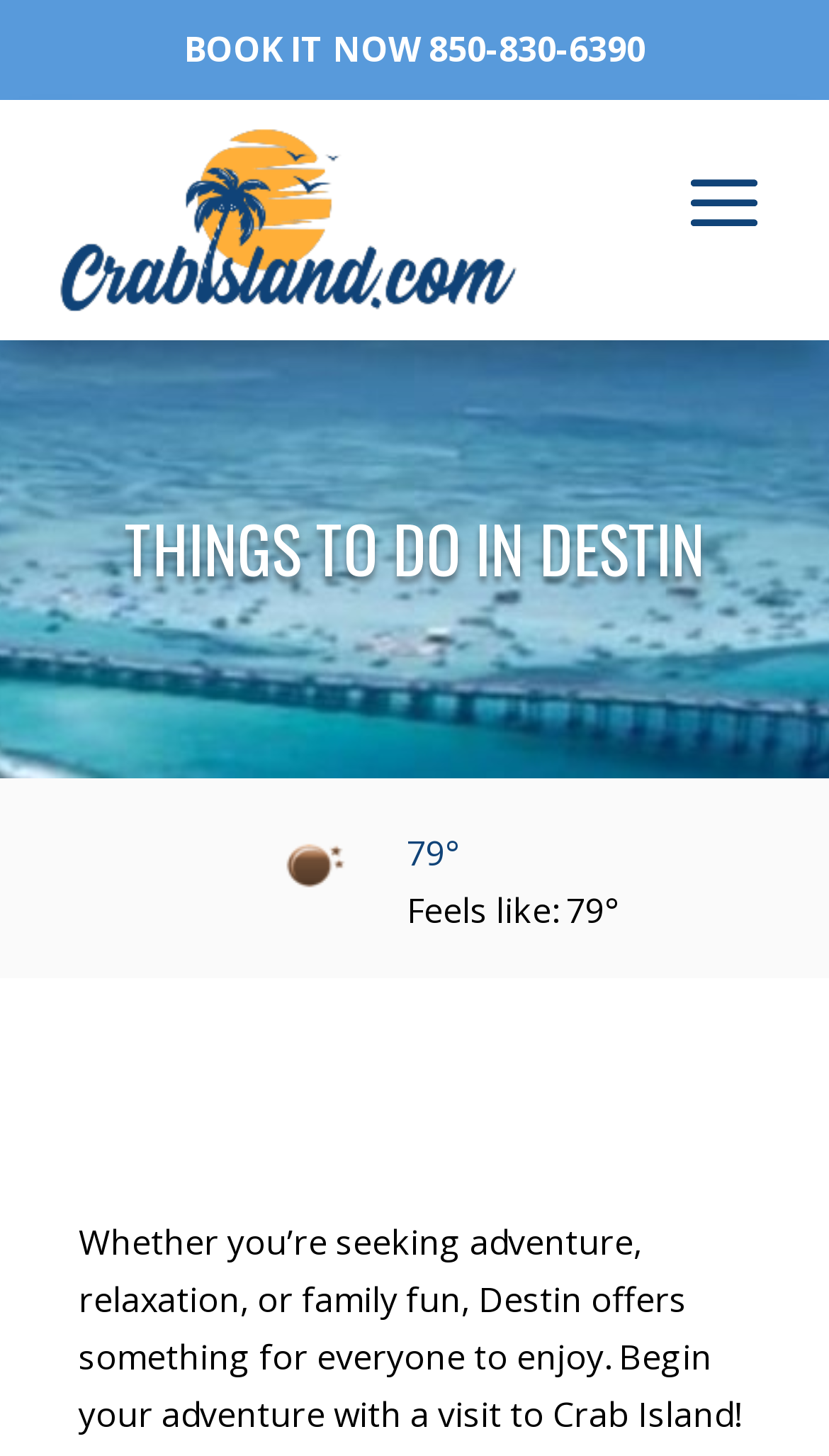For the element described, predict the bounding box coordinates as (top-left x, top-left y, bottom-right x, bottom-right y). All values should be between 0 and 1. Element description: alt="CrabIsland.com logo"

[0.05, 0.084, 0.648, 0.219]